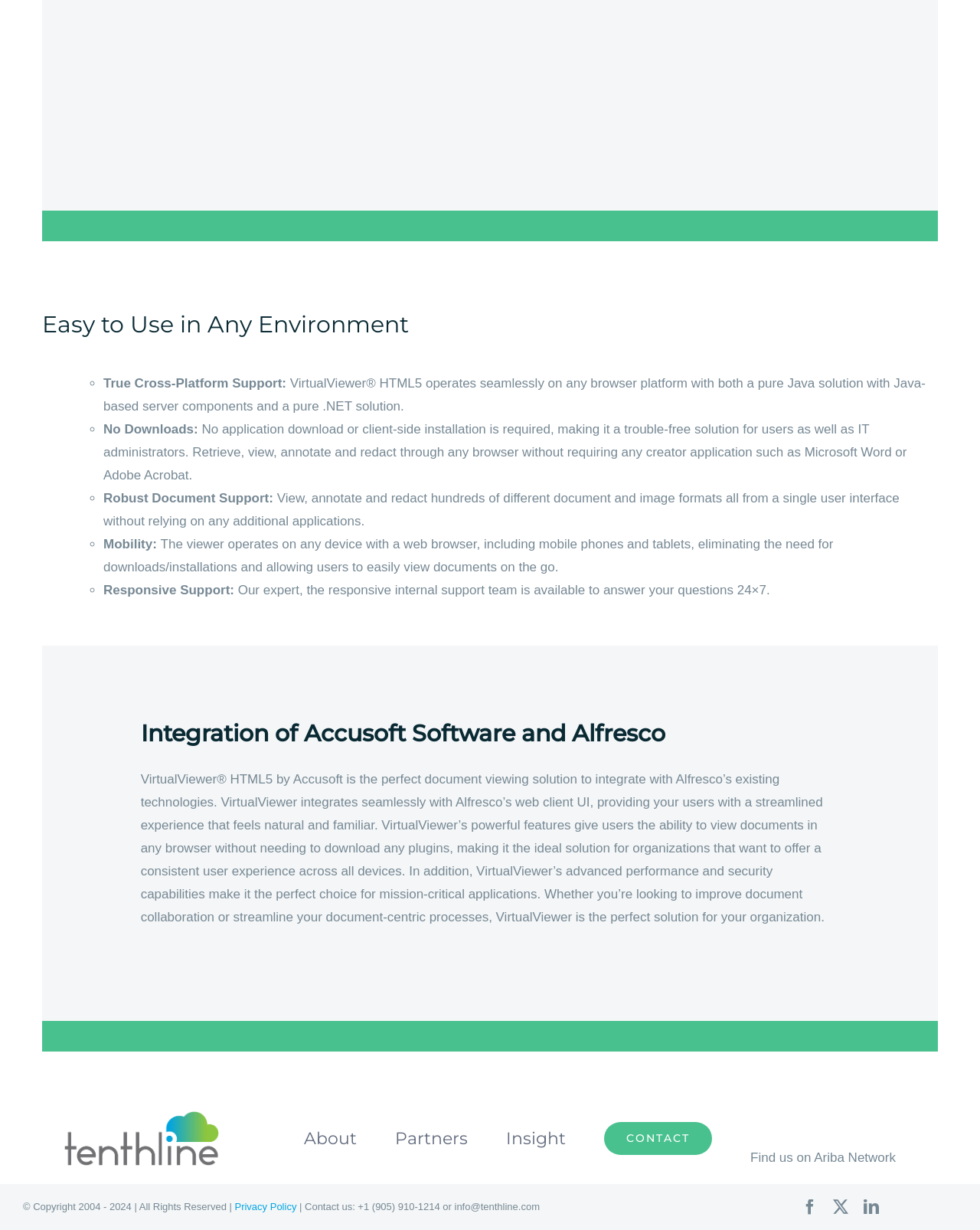Identify the bounding box coordinates of the HTML element based on this description: "Partners".

[0.403, 0.898, 0.477, 0.953]